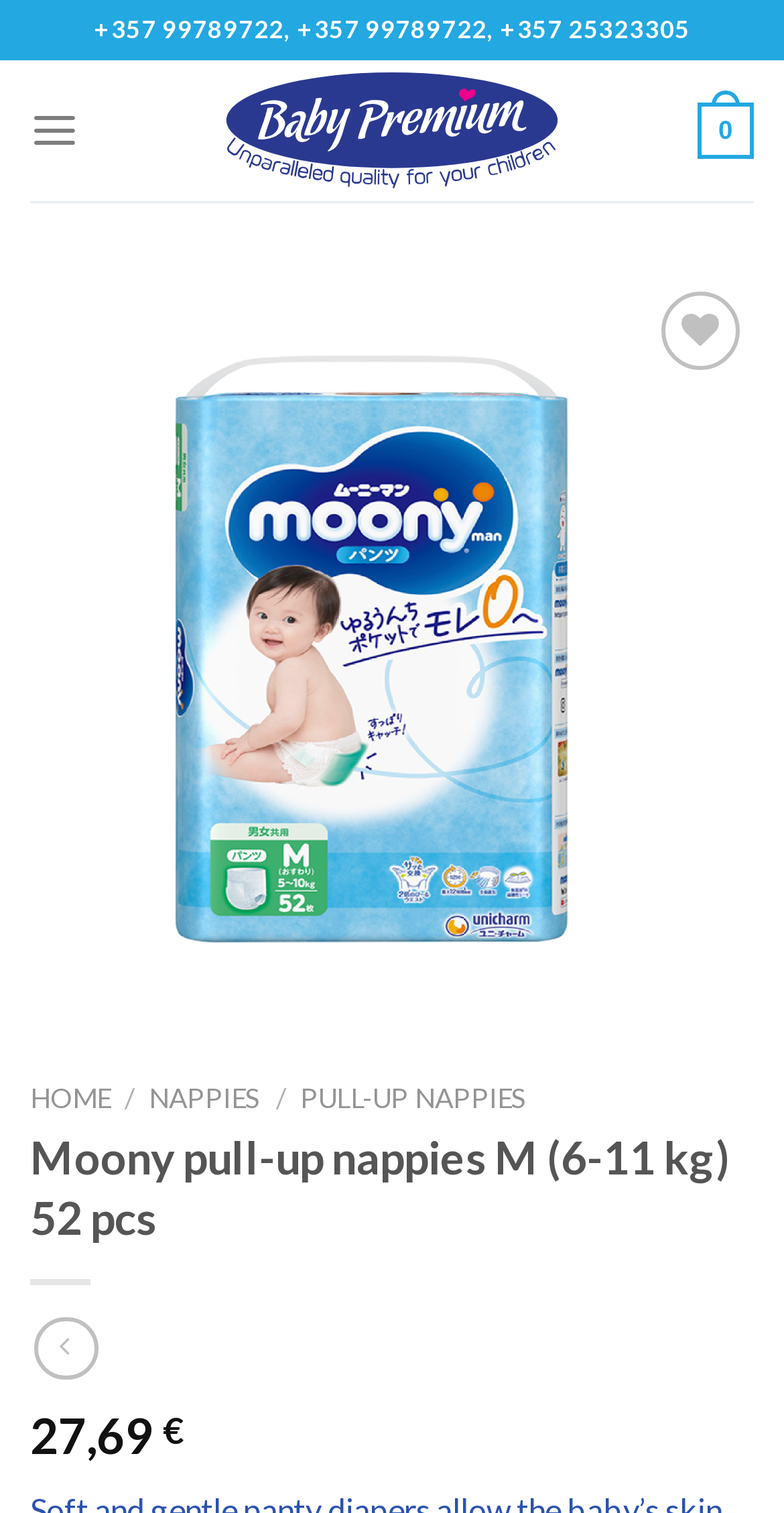What is the category of the product? Based on the image, give a response in one word or a short phrase.

PULL-UP NAPPIES